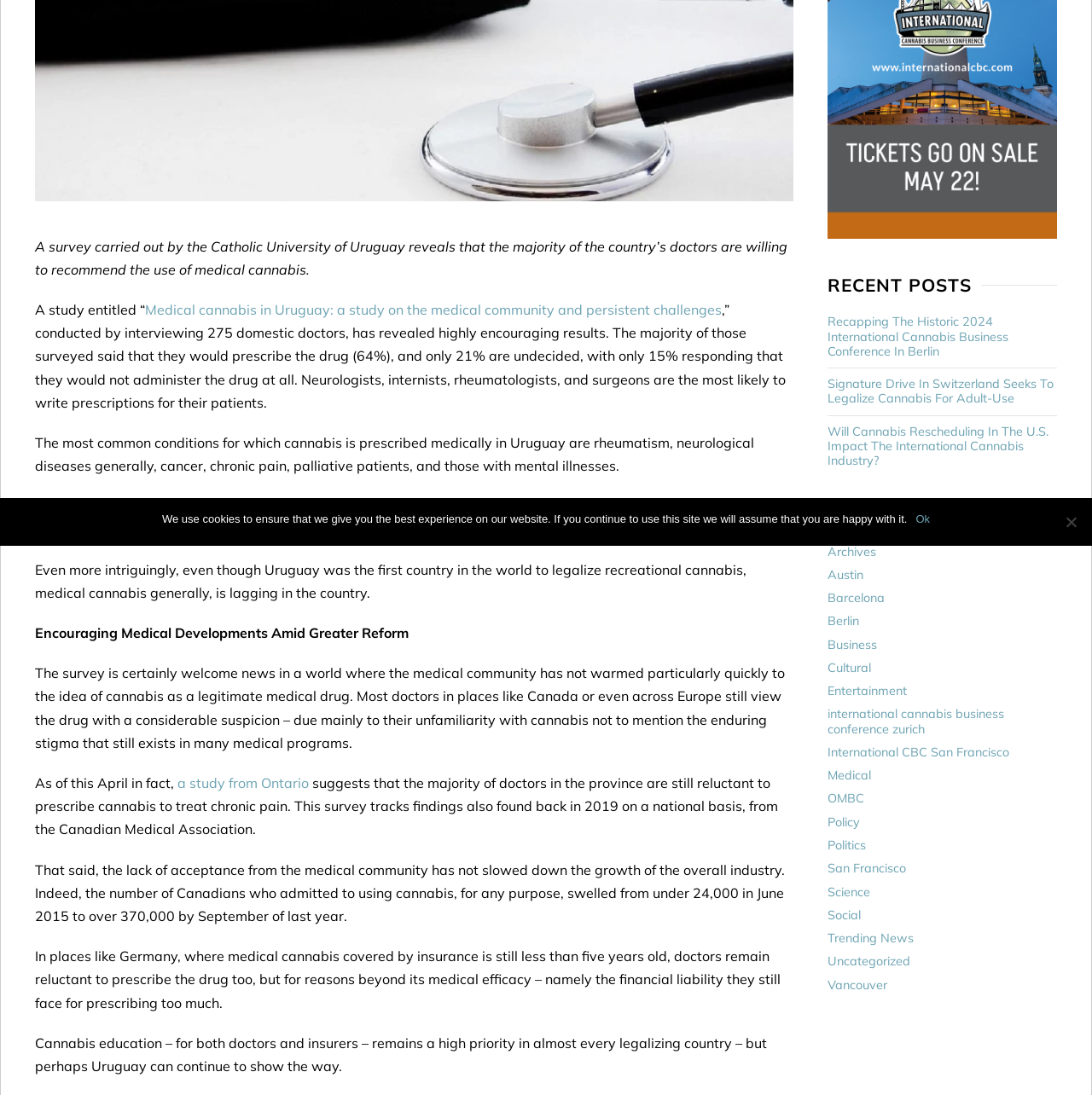Identify the bounding box coordinates of the HTML element based on this description: "International CBC San Francisco".

[0.757, 0.68, 0.924, 0.694]